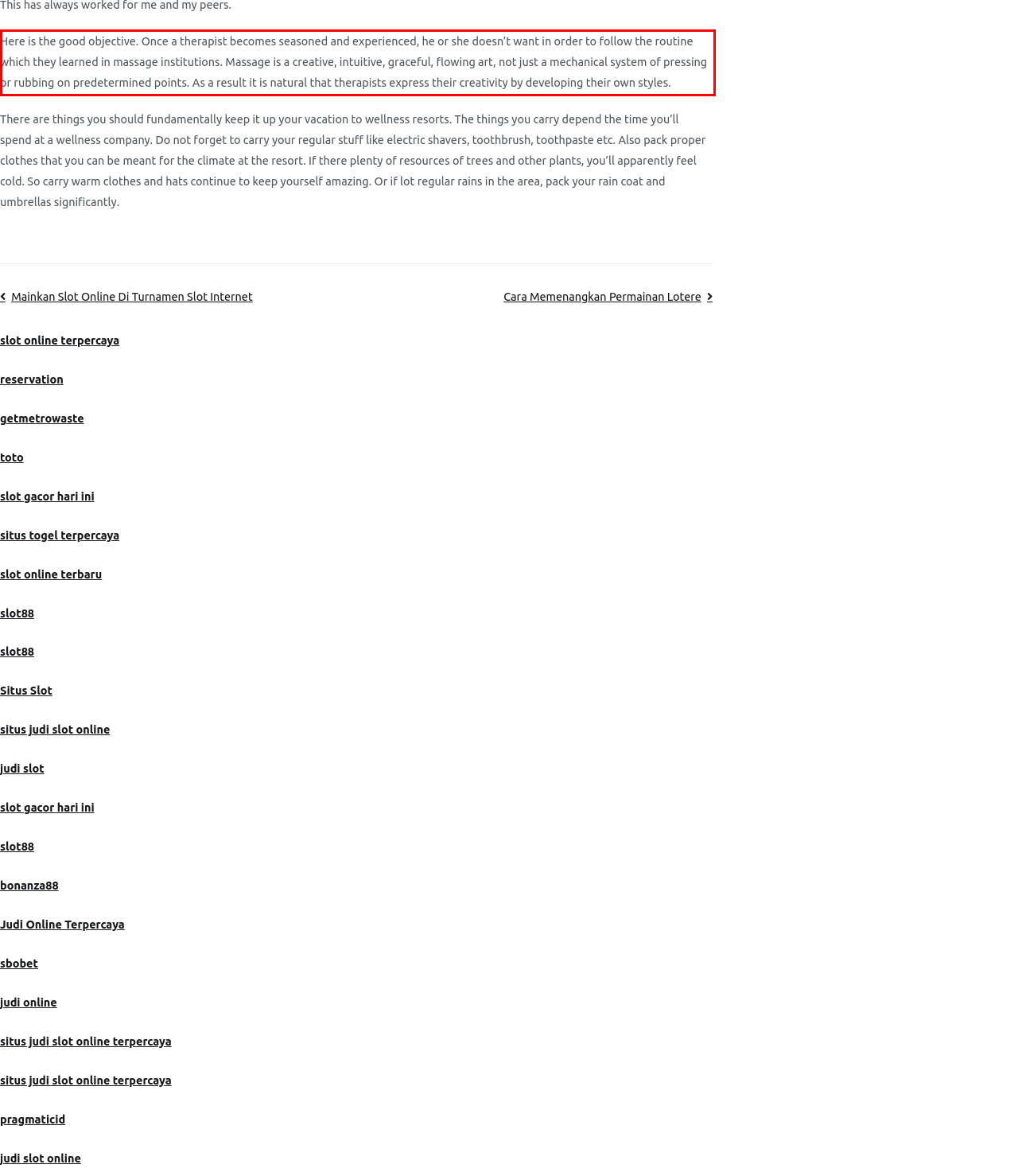Within the provided webpage screenshot, find the red rectangle bounding box and perform OCR to obtain the text content.

Here is the good objective. Once a therapist becomes seasoned and experienced, he or she doesn’t want in order to follow the routine which they learned in massage institutions. Massage is a creative, intuitive, graceful, flowing art, not just a mechanical system of pressing or rubbing on predetermined points. As a result it is natural that therapists express their creativity by developing their own styles.